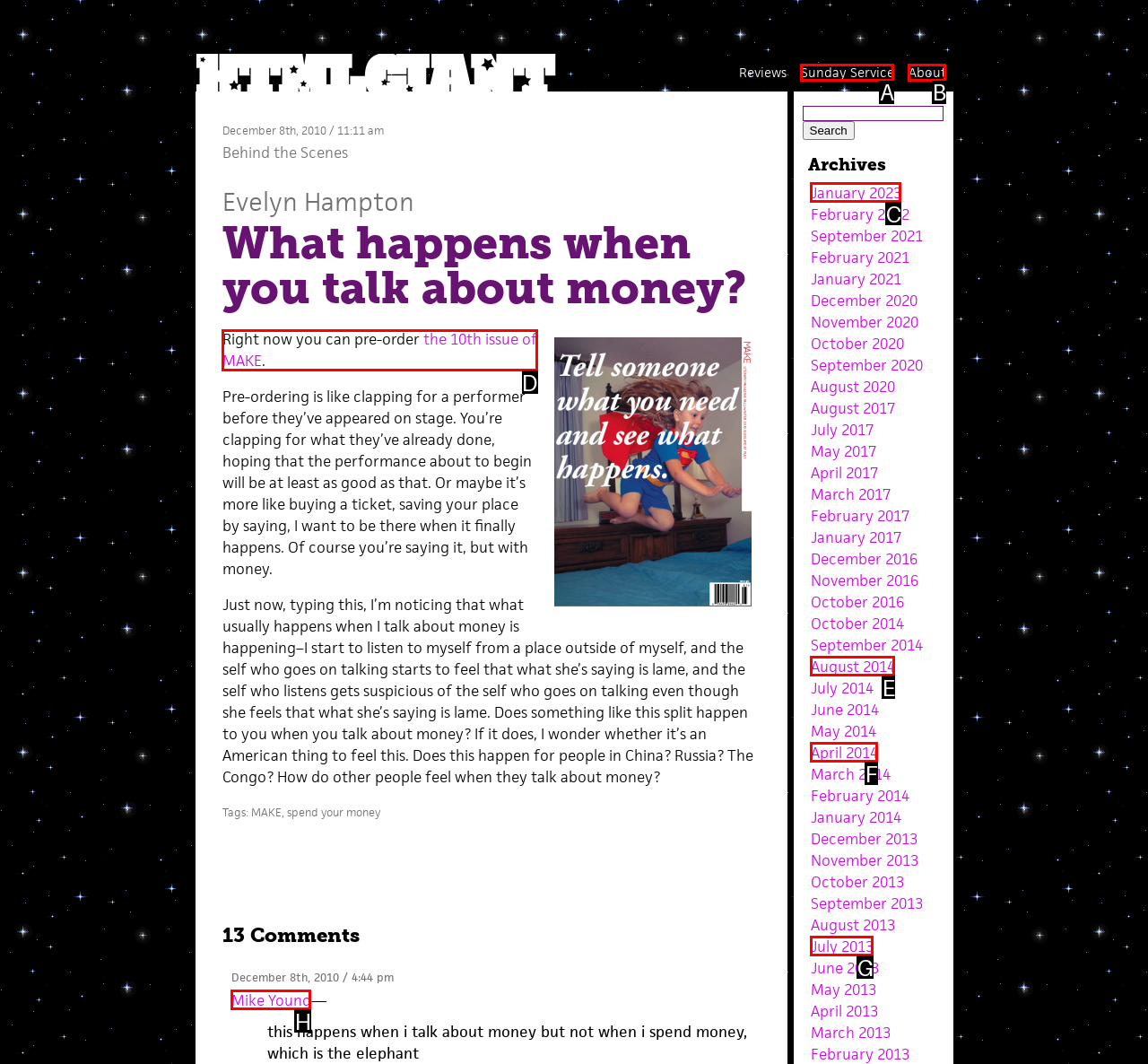Select the UI element that should be clicked to execute the following task: Pre-order the 10th issue of MAKE
Provide the letter of the correct choice from the given options.

D